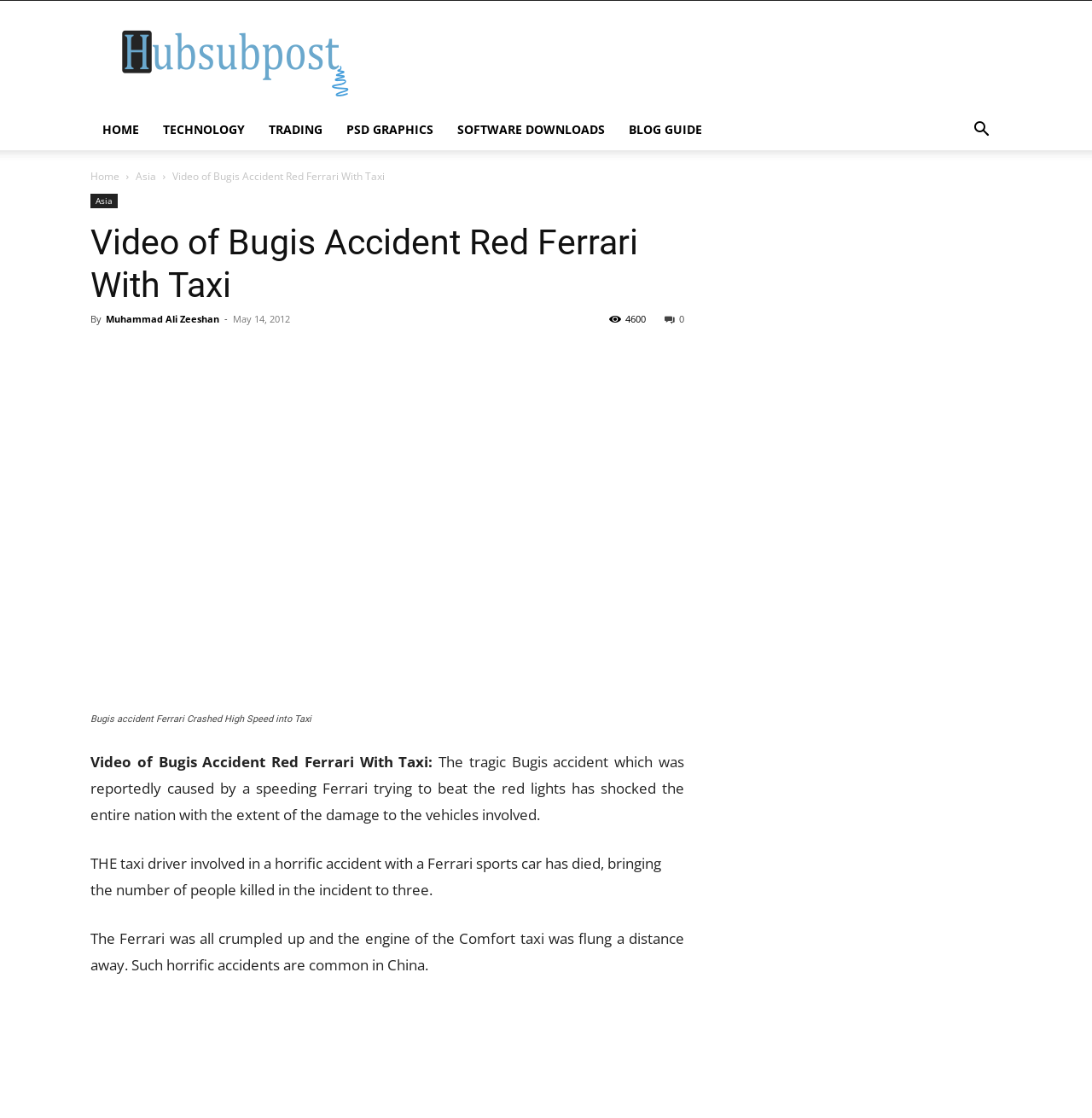Determine the bounding box coordinates of the section to be clicked to follow the instruction: "Click HOME". The coordinates should be given as four float numbers between 0 and 1, formatted as [left, top, right, bottom].

[0.083, 0.098, 0.138, 0.134]